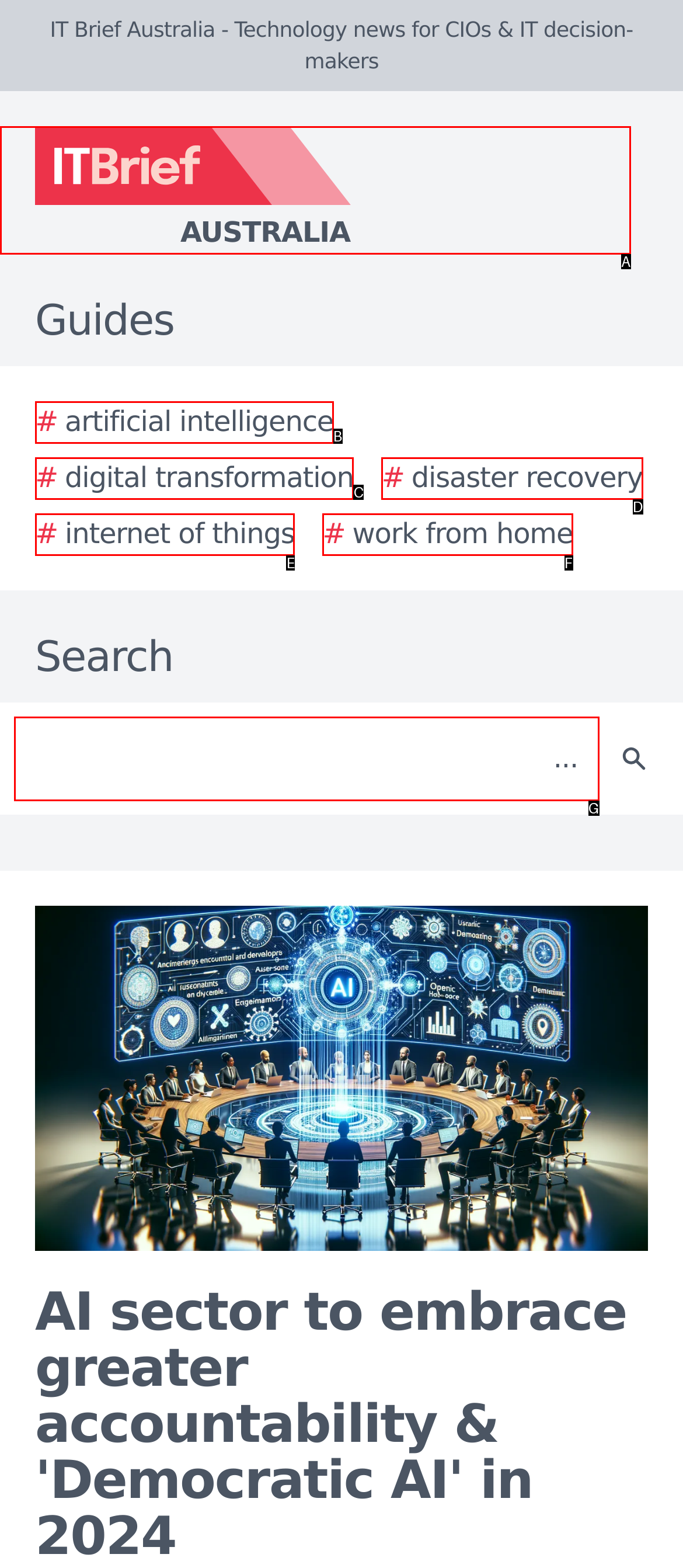Using the description: # internet of things, find the corresponding HTML element. Provide the letter of the matching option directly.

E